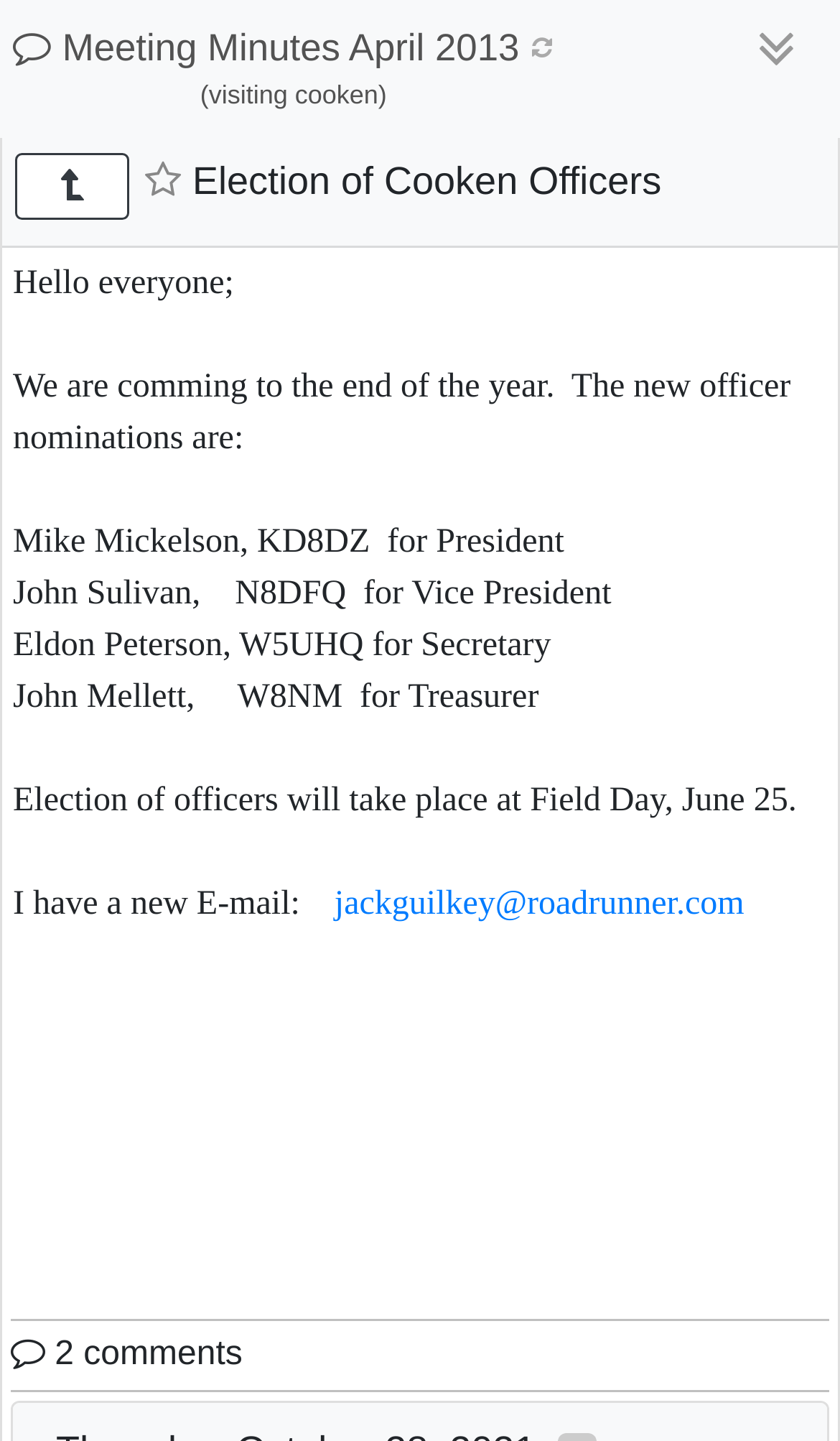What is the new email address of the author?
Kindly answer the question with as much detail as you can.

I located the link element with the text 'jackguilkey@roadrunner.com', which is mentioned as the new email address of the author in the preceding StaticText element.